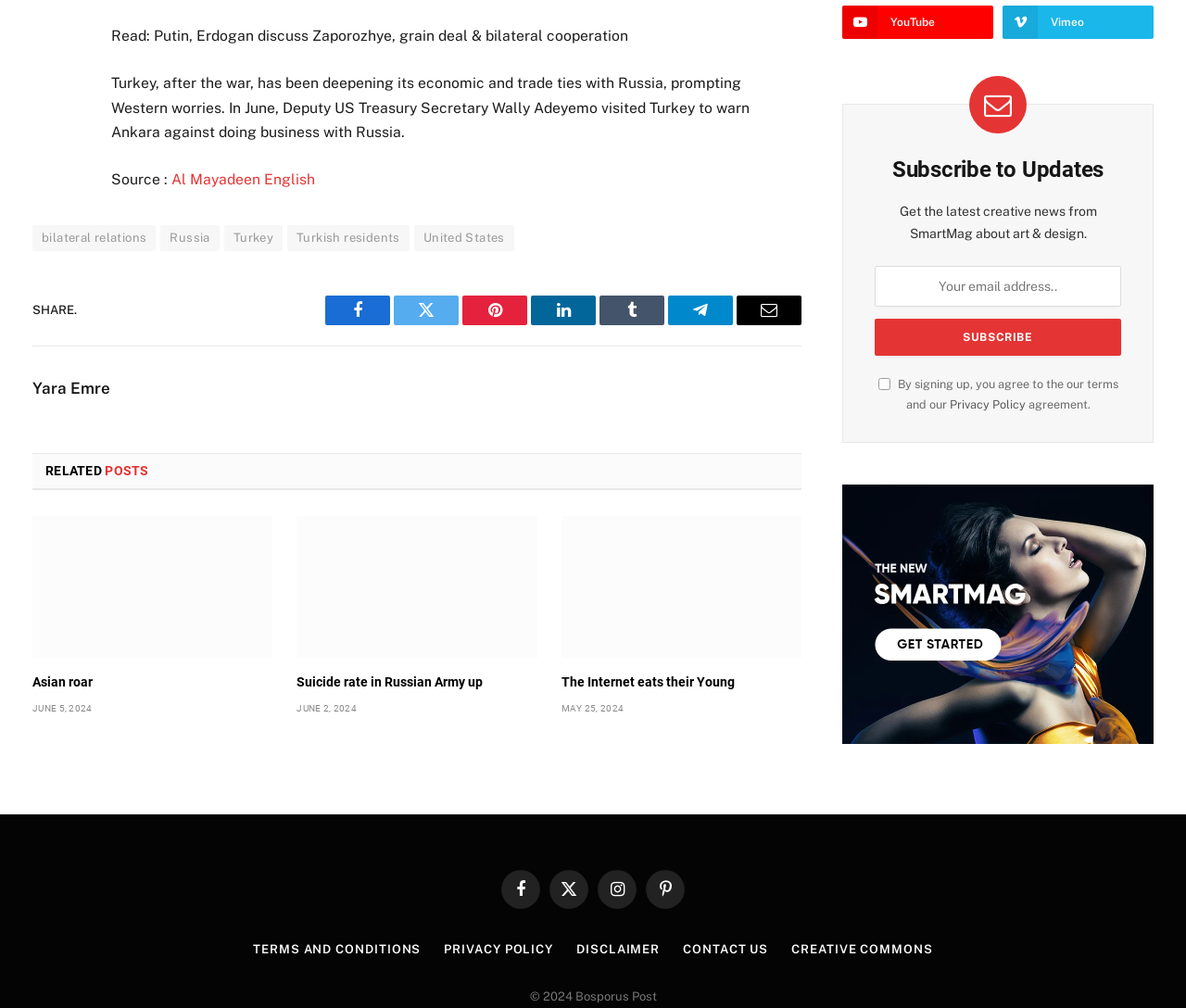What is the copyright information?
Your answer should be a single word or phrase derived from the screenshot.

2024 Bosporus Post